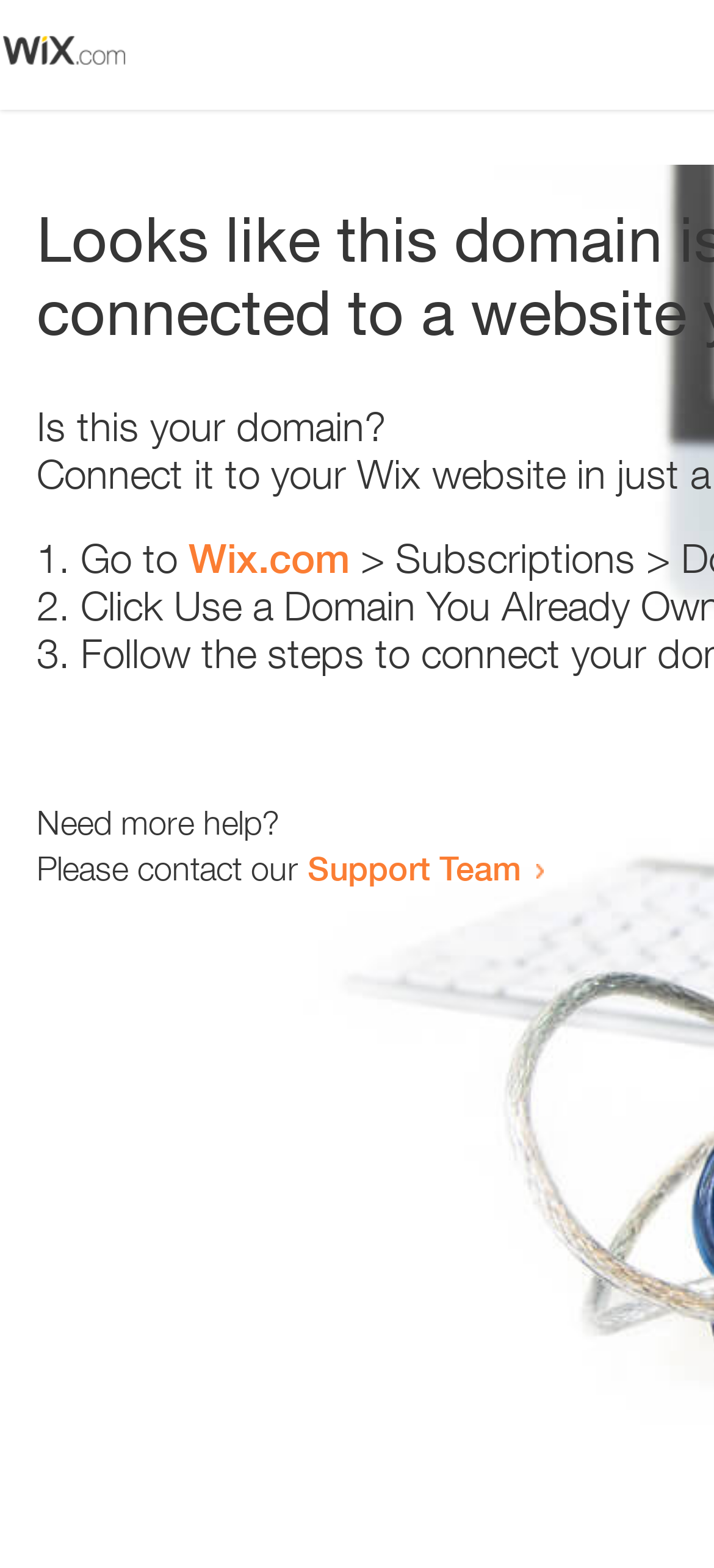Give a short answer using one word or phrase for the question:
What is the first step to take?

Go to Wix.com